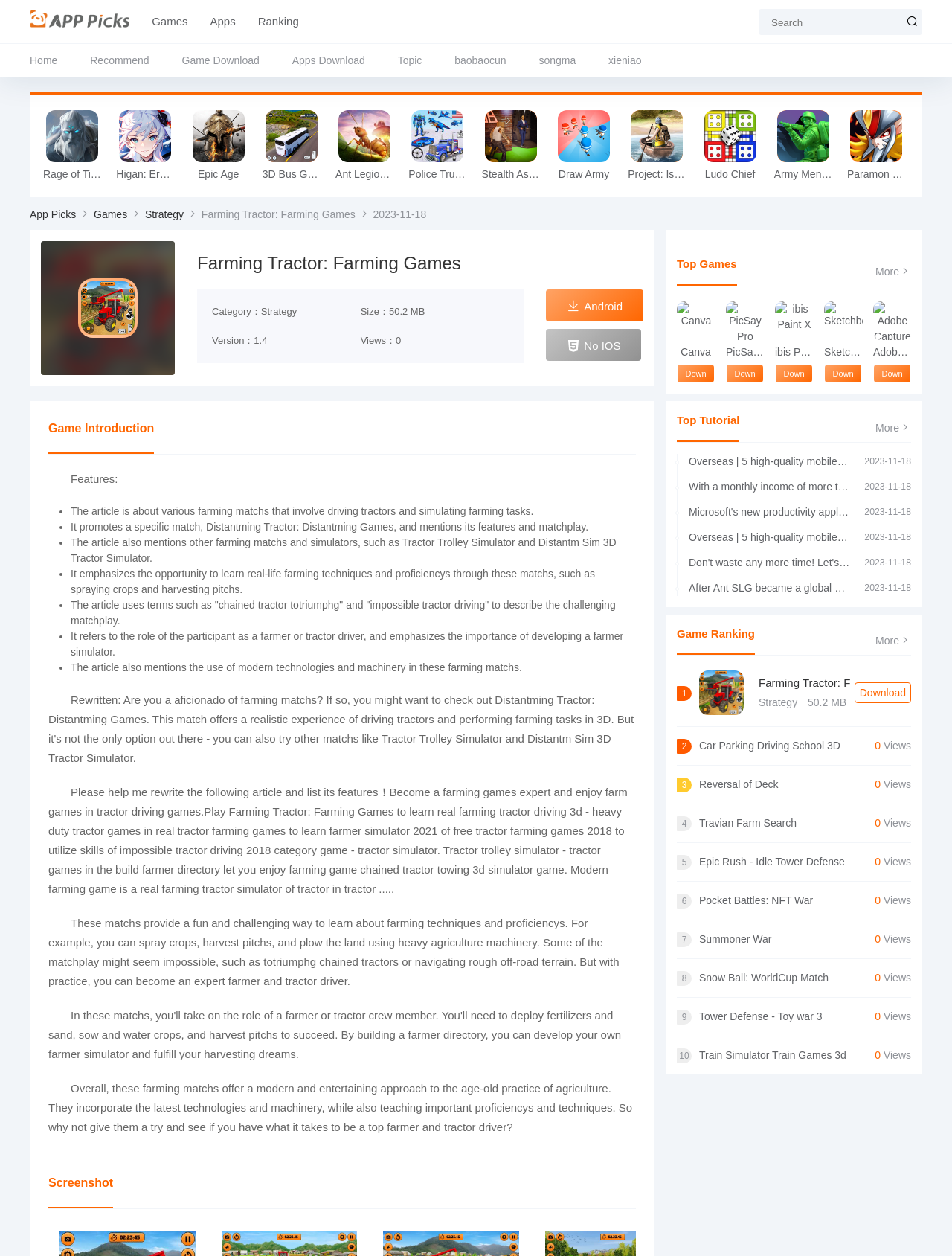Illustrate the webpage's structure and main components comprehensively.

This webpage is about a farming game, specifically a tractor driving match, and provides information about the game and its features. At the top of the page, there is a header section with links to "App Picks", "Games", "Apps", and "Ranking", as well as a search bar and a button with a magnifying glass icon. Below this, there are several links to different games, including "Rage of Titans", "Higan: Eruthyll", and "Epic Age", each with an accompanying image.

To the left of these links, there is a section with links to "Home", "Recommend", "Game Download", and "Apps Download", as well as links to specific topics and games. Below this, there is a large section with a heading "Farming Tractor: Farming Games" and a subheading "Category: Strategy". This section includes information about the game, such as its size, version, and views, as well as a link to download the game for Android.

Further down the page, there is a section with a heading "Game Introduction" and a series of bullet points describing the game's features. These features include the ability to drive tractors and simulate farming tasks, as well as the opportunity to learn real-life farming techniques and proficiencies. The game is described as challenging, with terms such as "chained tractor totriumphg" and "impossible tractor driving" used to describe the matchplay.